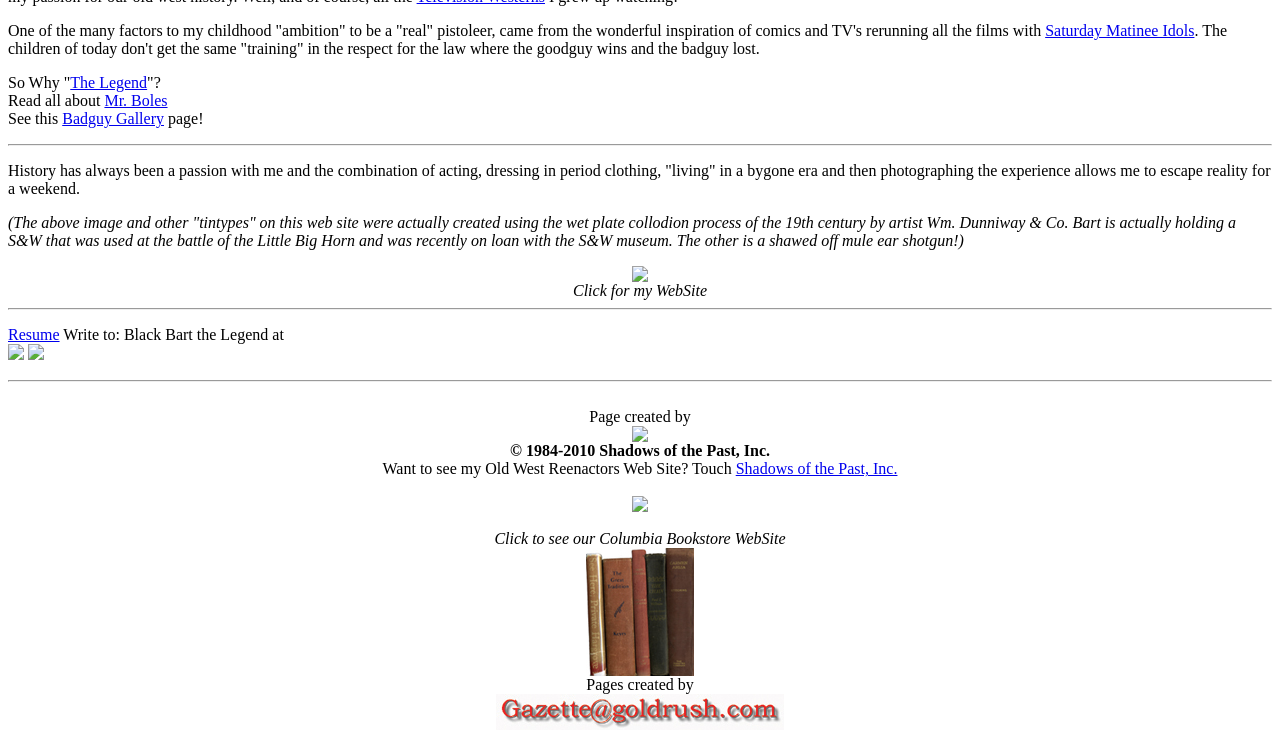From the given element description: "Shadows of the Past, Inc.", find the bounding box for the UI element. Provide the coordinates as four float numbers between 0 and 1, in the order [left, top, right, bottom].

[0.575, 0.624, 0.701, 0.647]